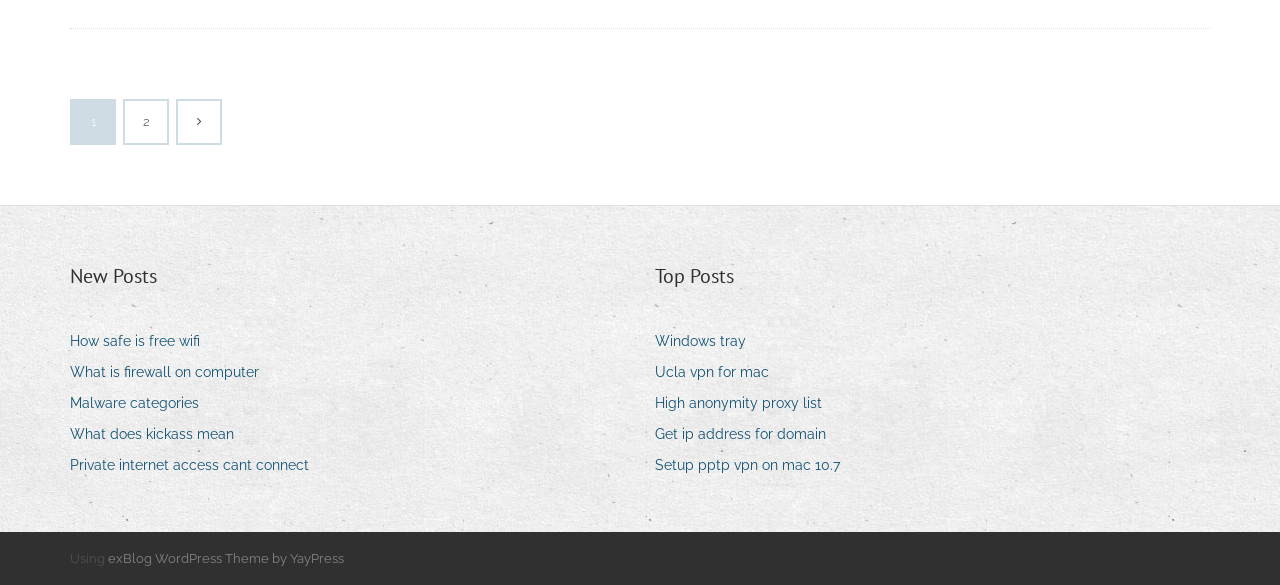Please find the bounding box coordinates of the element that you should click to achieve the following instruction: "Learn about private internet access". The coordinates should be presented as four float numbers between 0 and 1: [left, top, right, bottom].

[0.055, 0.773, 0.253, 0.82]